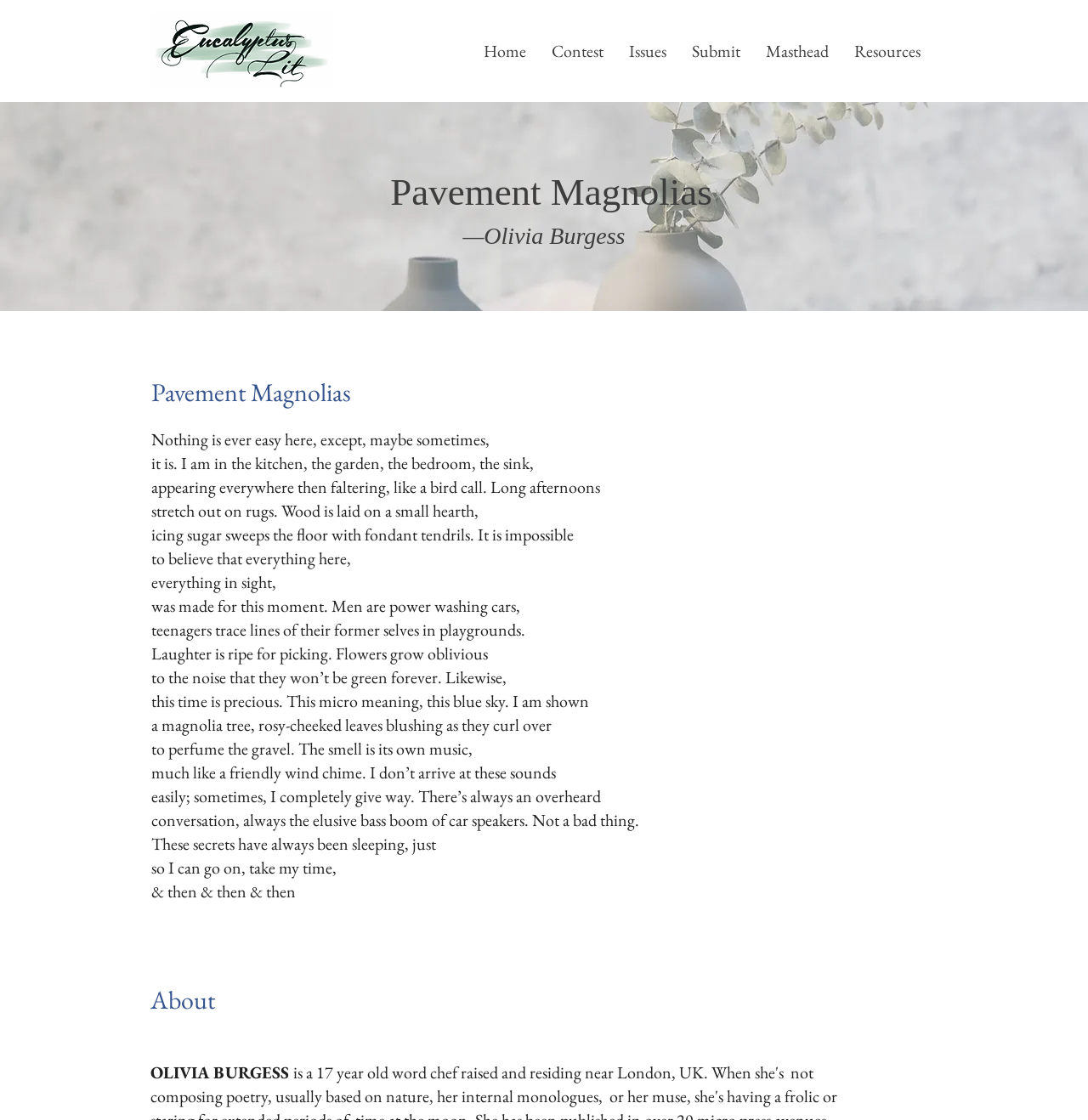Please give a short response to the question using one word or a phrase:
What is the name of the magazine?

Pavement Magnolias